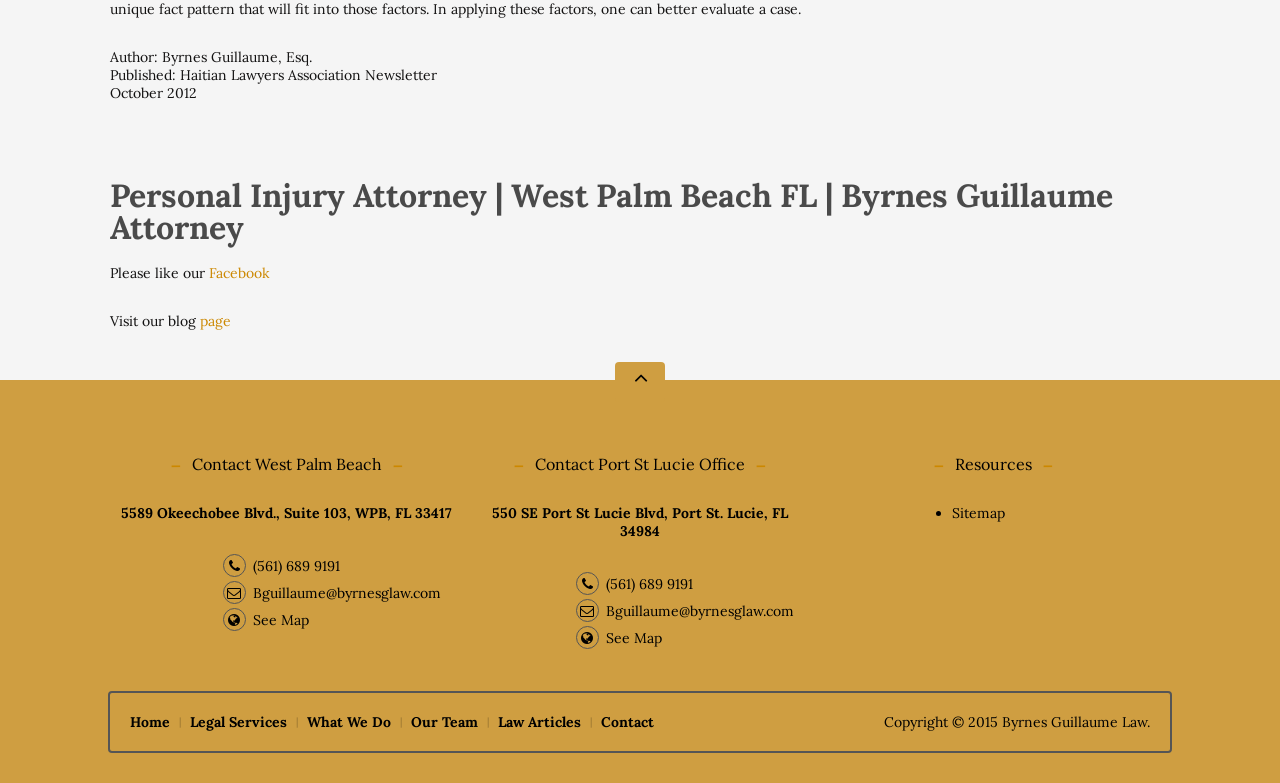Please find the bounding box coordinates of the clickable region needed to complete the following instruction: "Contact West Palm Beach office". The bounding box coordinates must consist of four float numbers between 0 and 1, i.e., [left, top, right, bottom].

[0.094, 0.574, 0.354, 0.605]